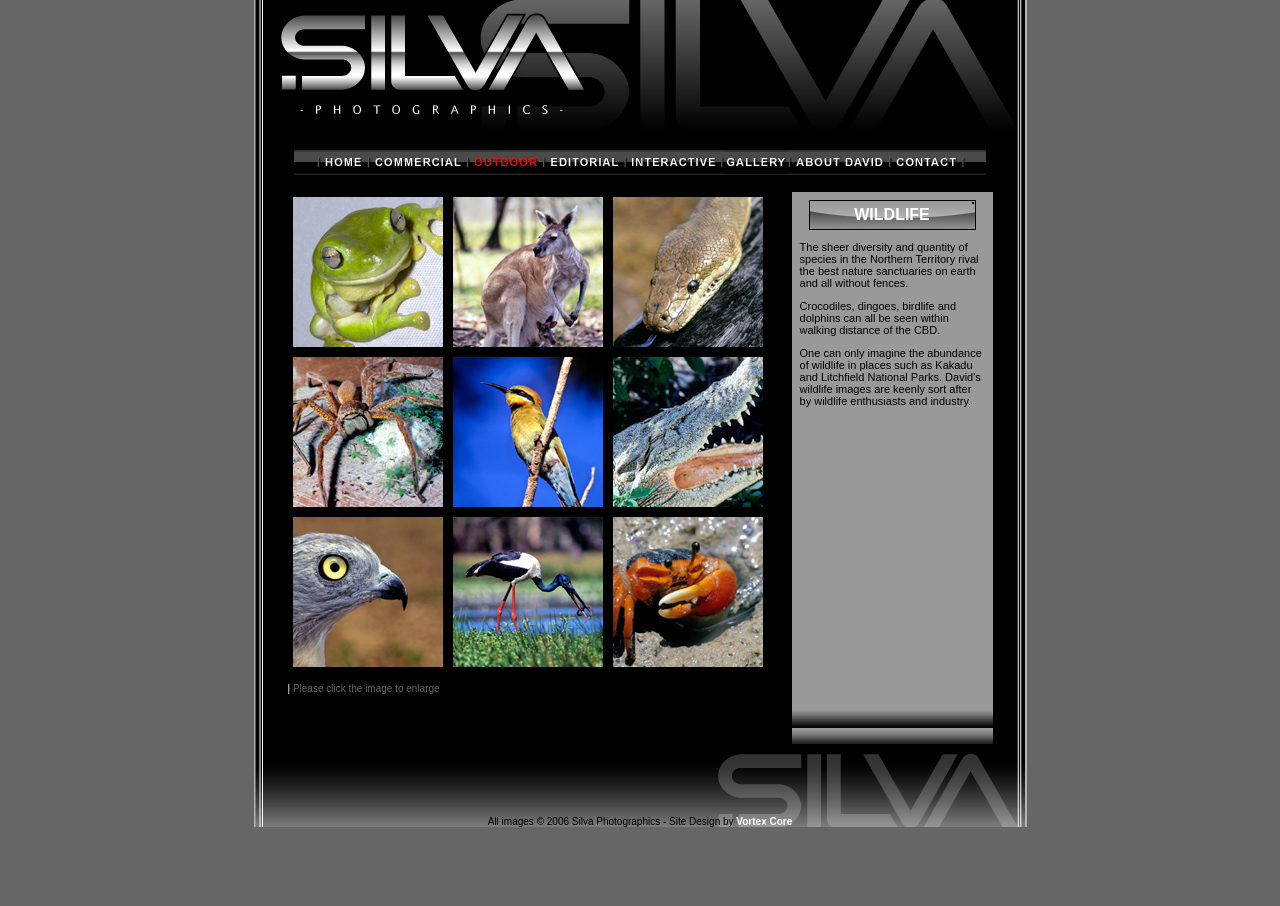Determine the bounding box coordinates of the clickable region to carry out the instruction: "Contact the photographer".

[0.698, 0.165, 0.752, 0.193]